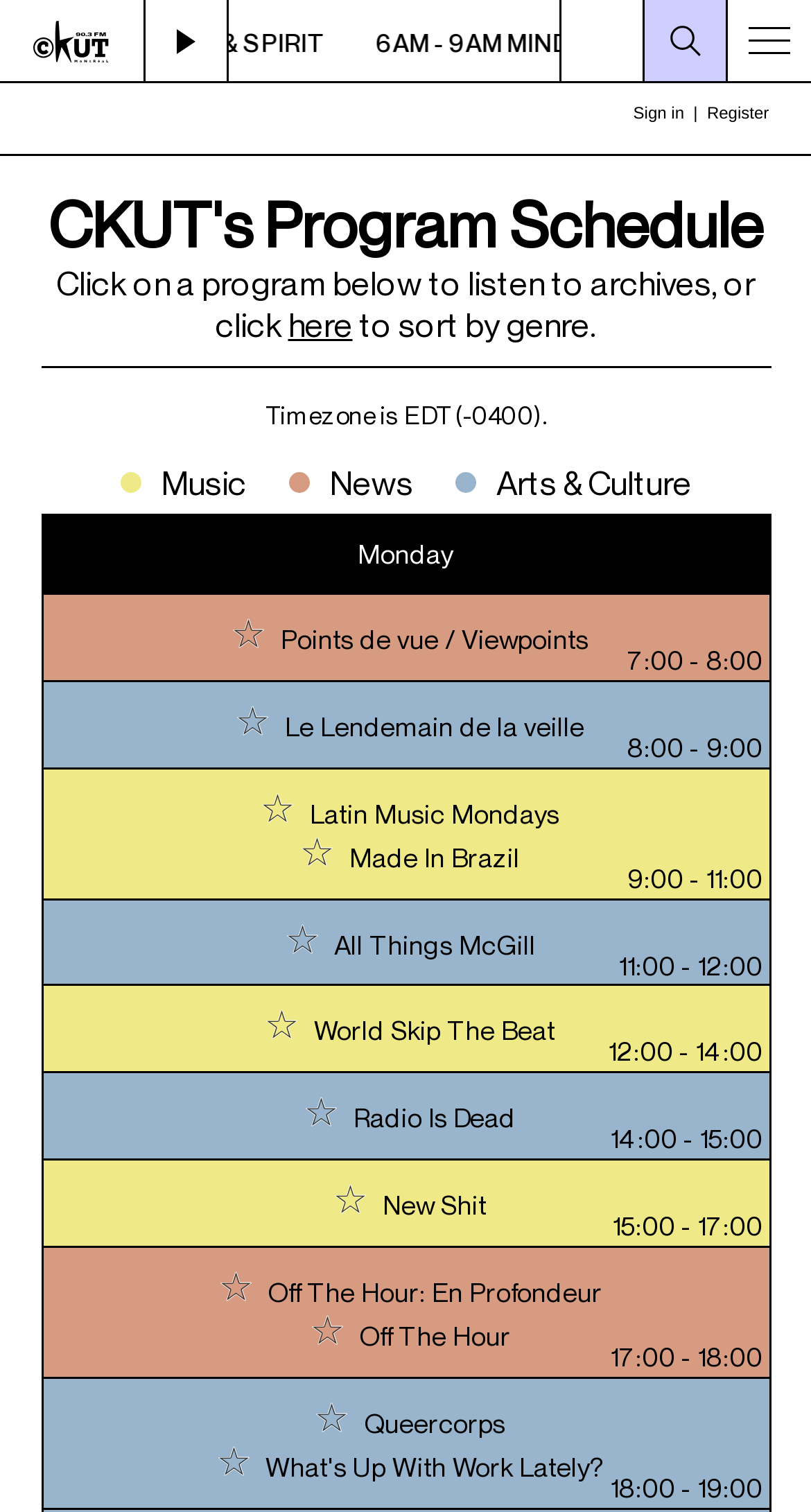Please determine the bounding box coordinates of the section I need to click to accomplish this instruction: "Click on the 'Points de vue / Viewpoints' link".

[0.346, 0.413, 0.726, 0.433]